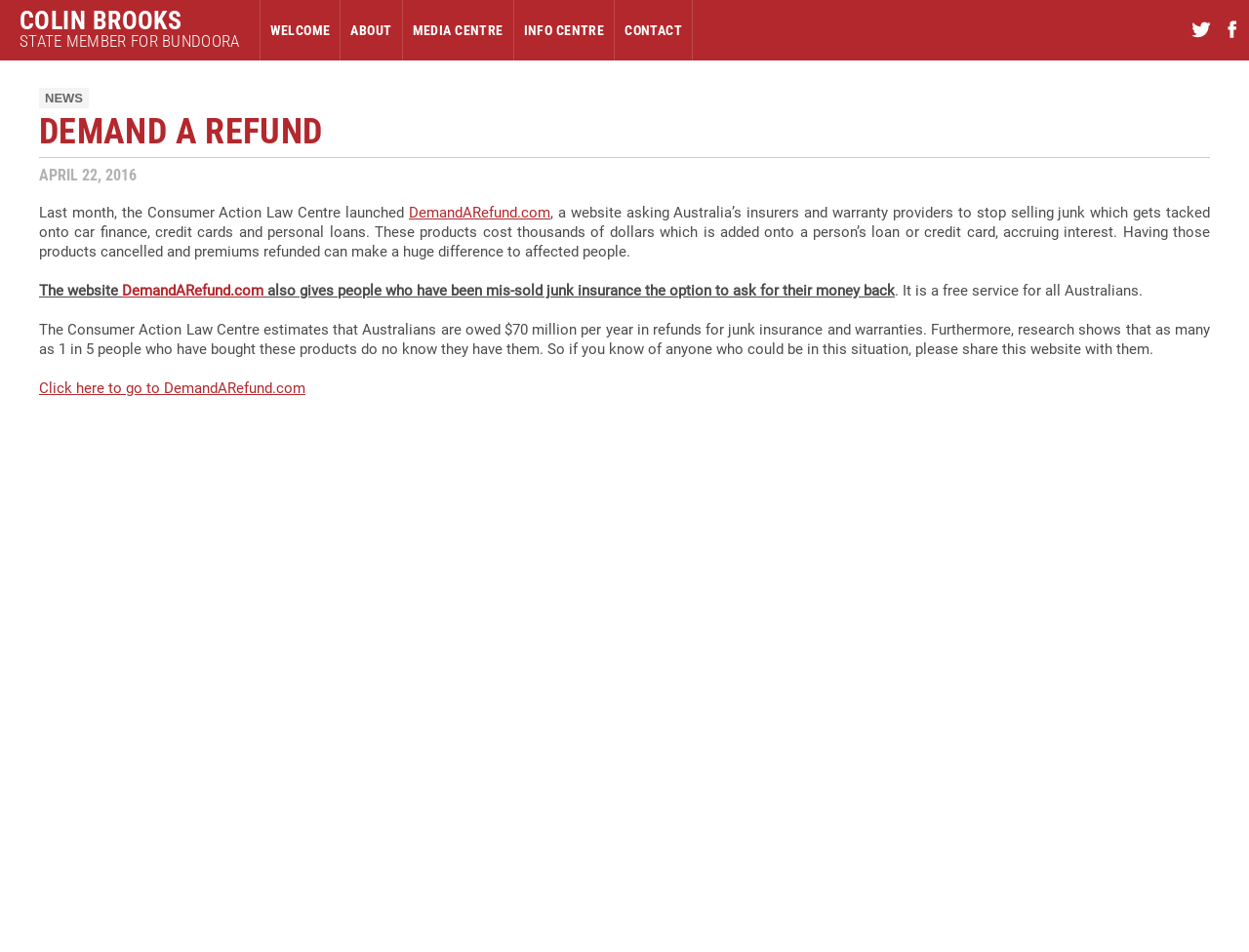From the element description Colin Brooks, predict the bounding box coordinates of the UI element. The coordinates must be specified in the format (top-left x, top-left y, bottom-right x, bottom-right y) and should be within the 0 to 1 range.

[0.016, 0.008, 0.192, 0.035]